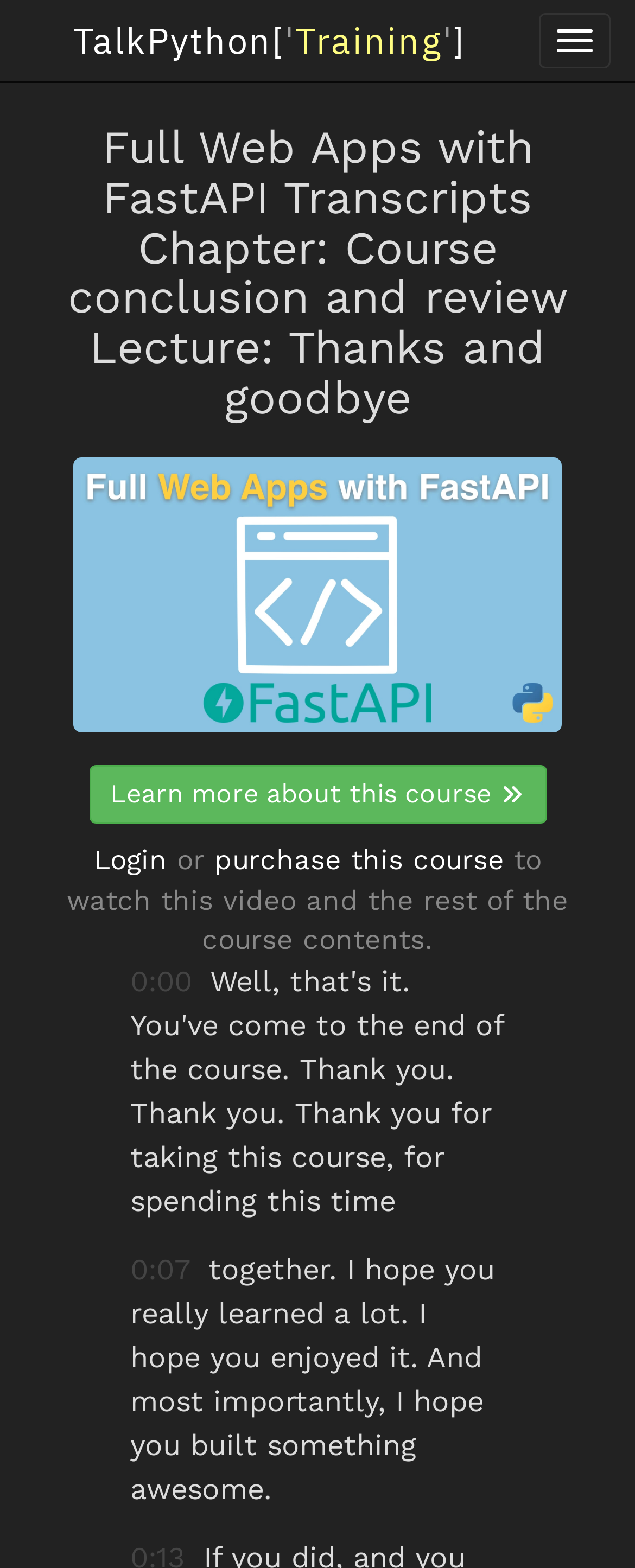Please provide a comprehensive answer to the question below using the information from the image: What is the purpose of the 'purchase this course' link?

I inferred the purpose of the 'purchase this course' link by its text and its position next to the 'Login' link. It is likely that the user needs to purchase the course before they can login and access the course contents.